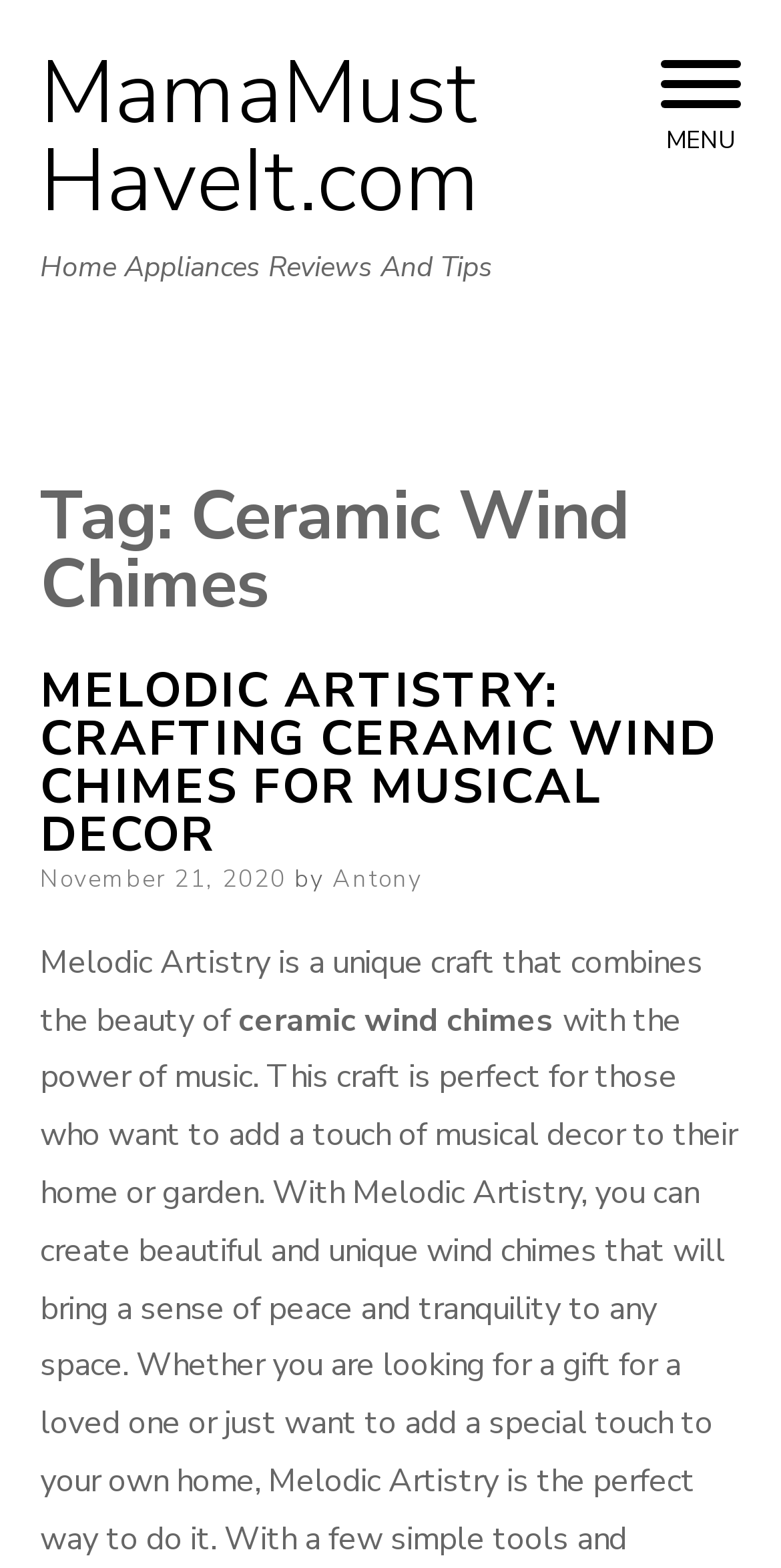What is the name of the website?
Please respond to the question with a detailed and thorough explanation.

The name of the website is mentioned as 'MamaMustHaveIt.com' in the link at the top of the webpage, which is also the main title of the webpage.